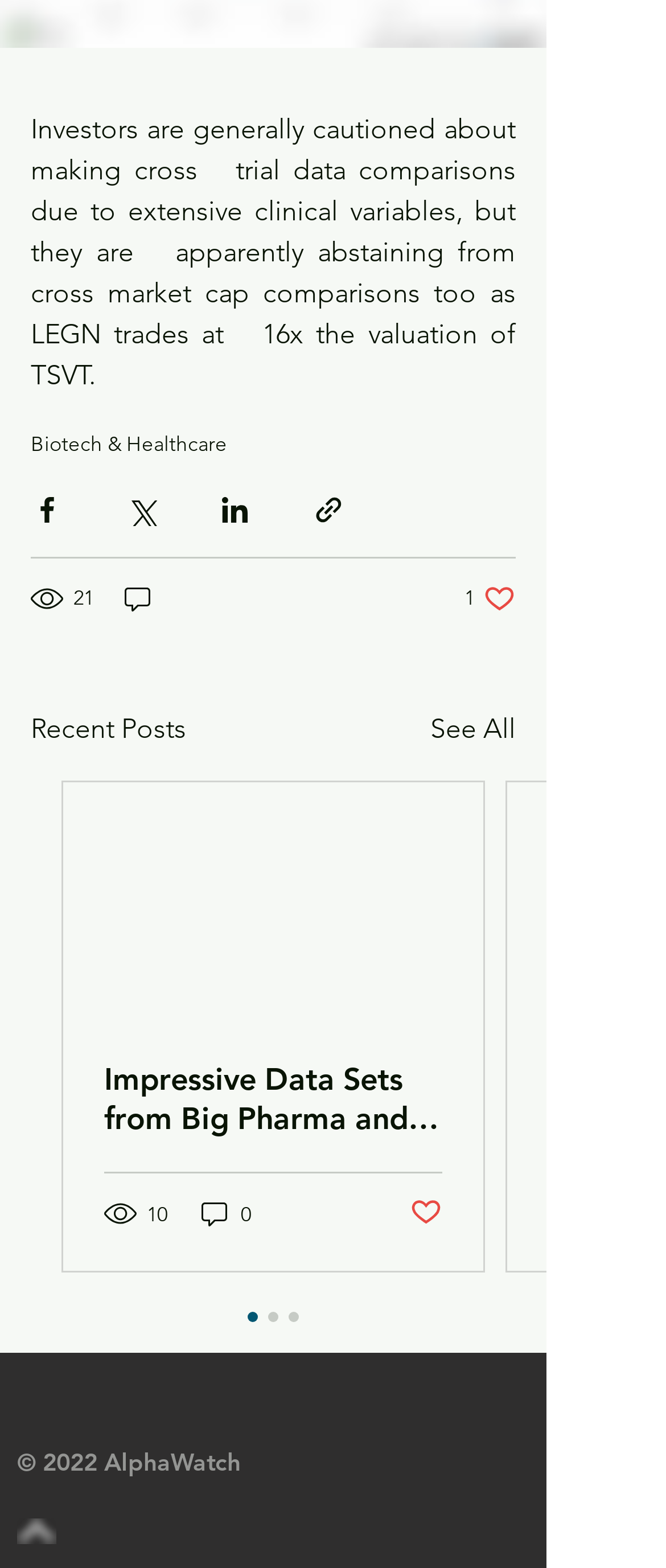Identify and provide the bounding box for the element described by: "Post not marked as liked".

[0.615, 0.763, 0.664, 0.786]